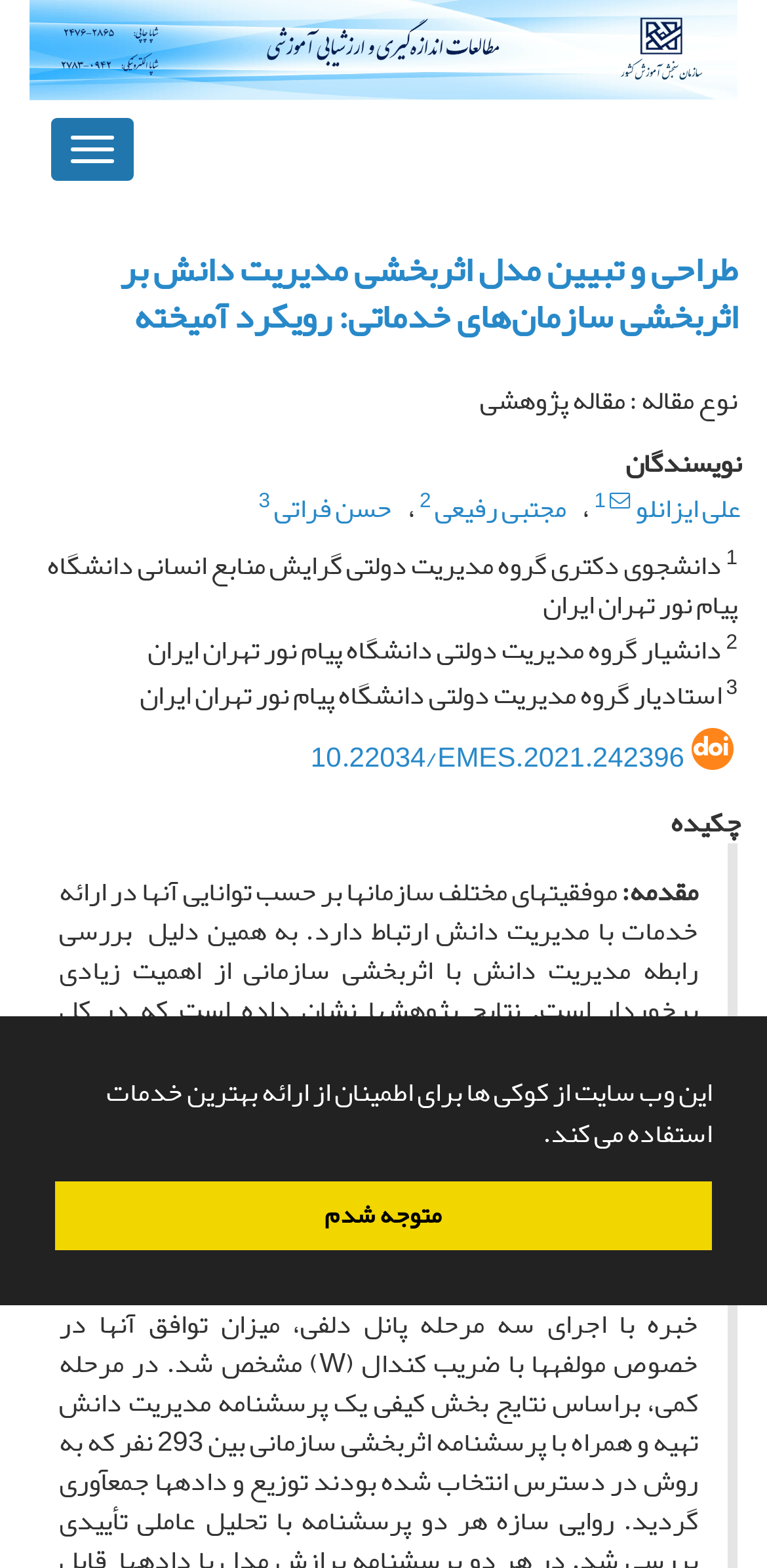Given the element description title="ارسال ایمیل به نویسنده اصلی", specify the bounding box coordinates of the corresponding UI element in the format (top-left x, top-left y, bottom-right x, bottom-right y). All values must be between 0 and 1.

[0.795, 0.307, 0.823, 0.332]